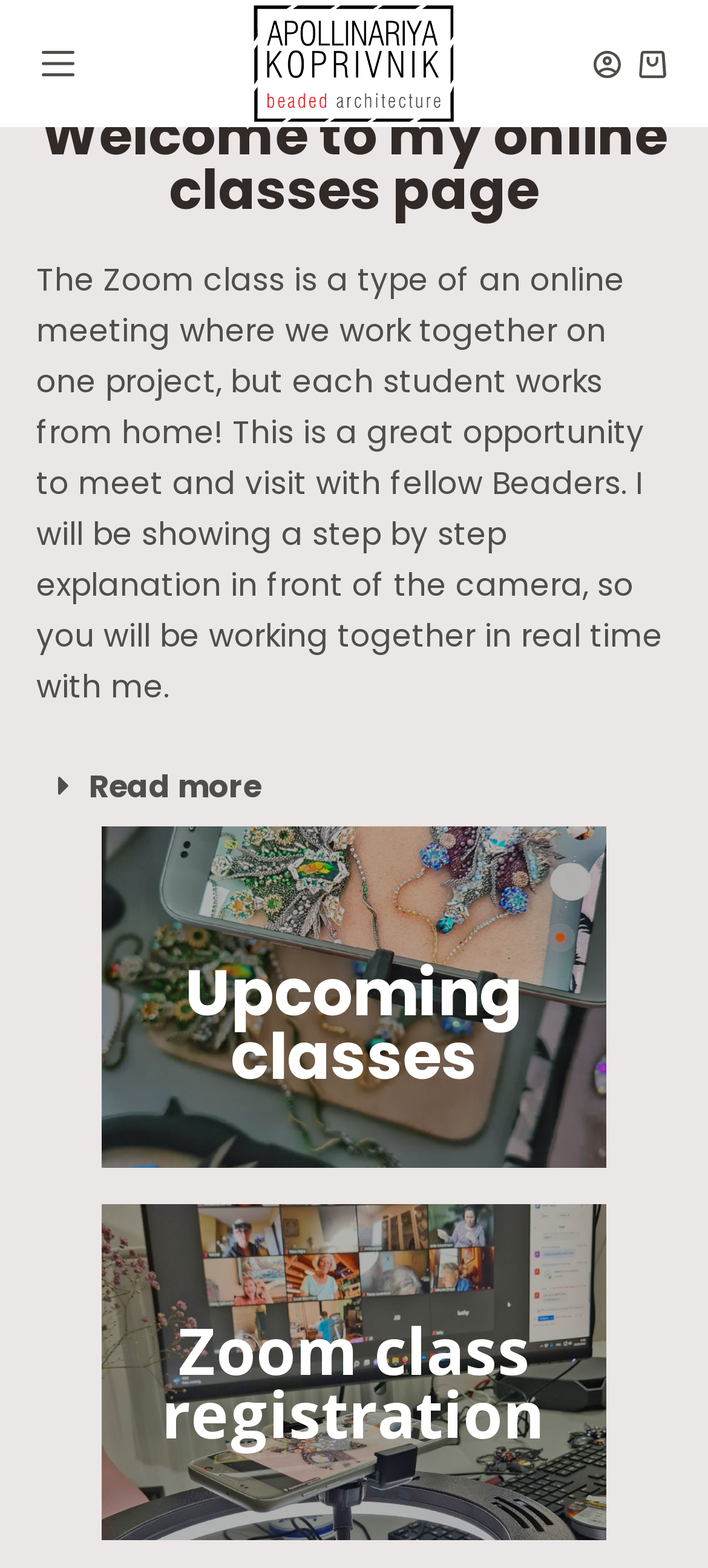Find the bounding box coordinates of the element I should click to carry out the following instruction: "Register for a Zoom class".

[0.228, 0.834, 0.772, 0.929]